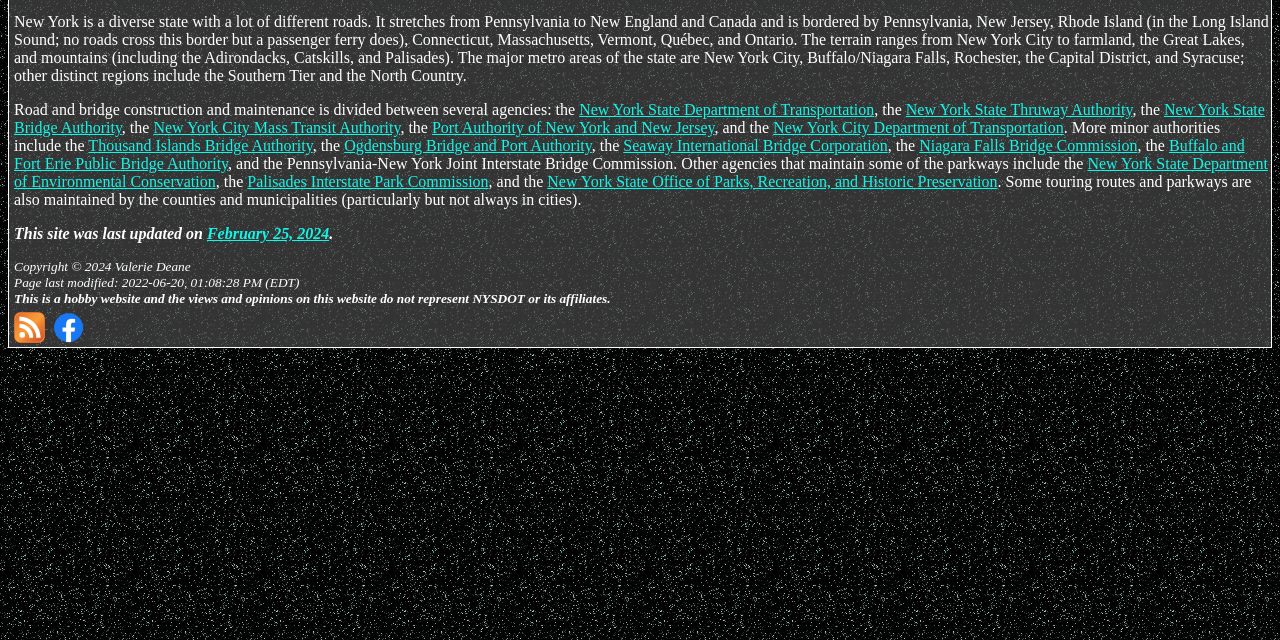Using the given description, provide the bounding box coordinates formatted as (top-left x, top-left y, bottom-right x, bottom-right y), with all values being floating point numbers between 0 and 1. Description: Niagara Falls Bridge Commission

[0.718, 0.214, 0.889, 0.241]